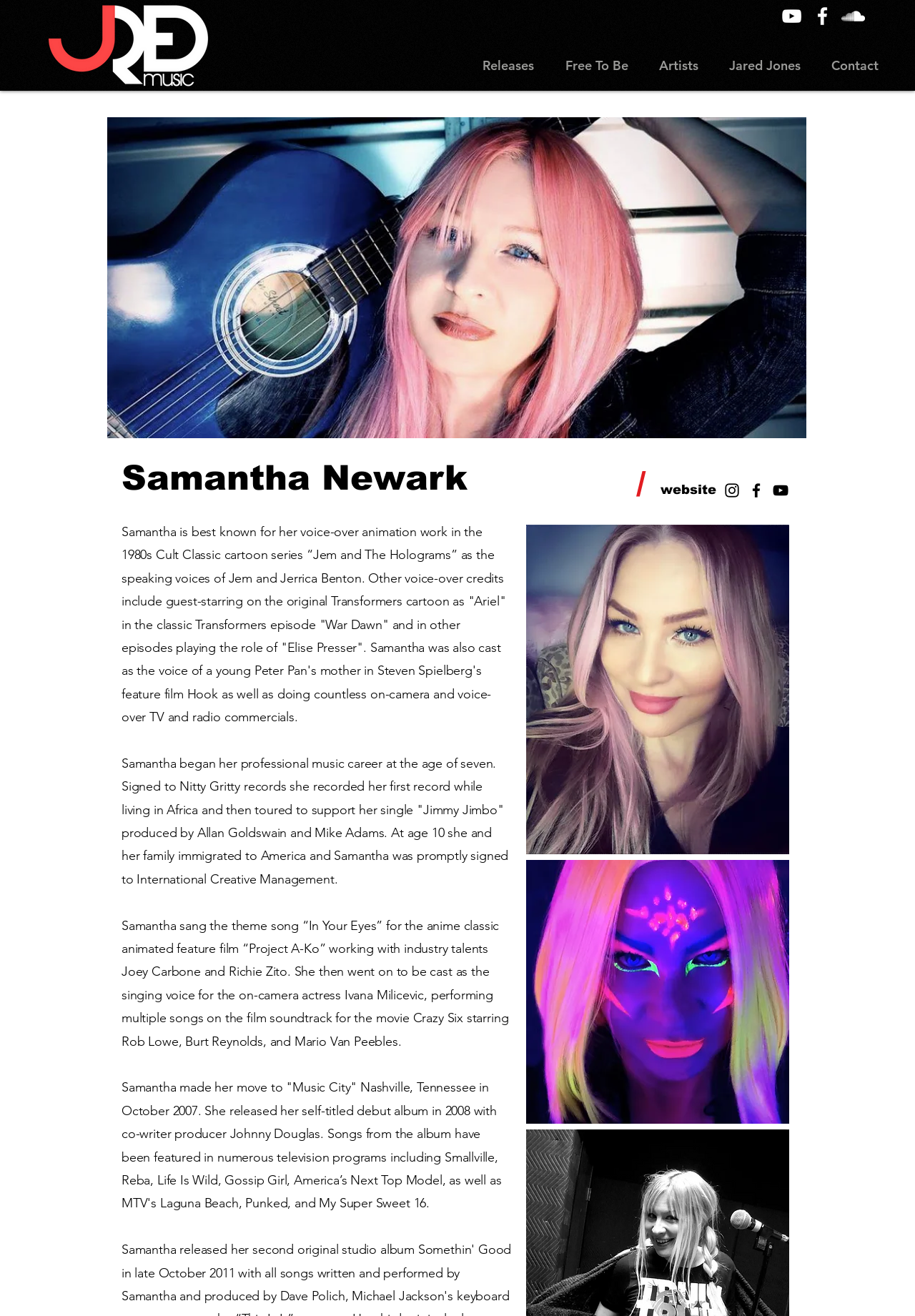Identify the bounding box coordinates of the area you need to click to perform the following instruction: "Visit the Releases page".

[0.51, 0.036, 0.601, 0.064]